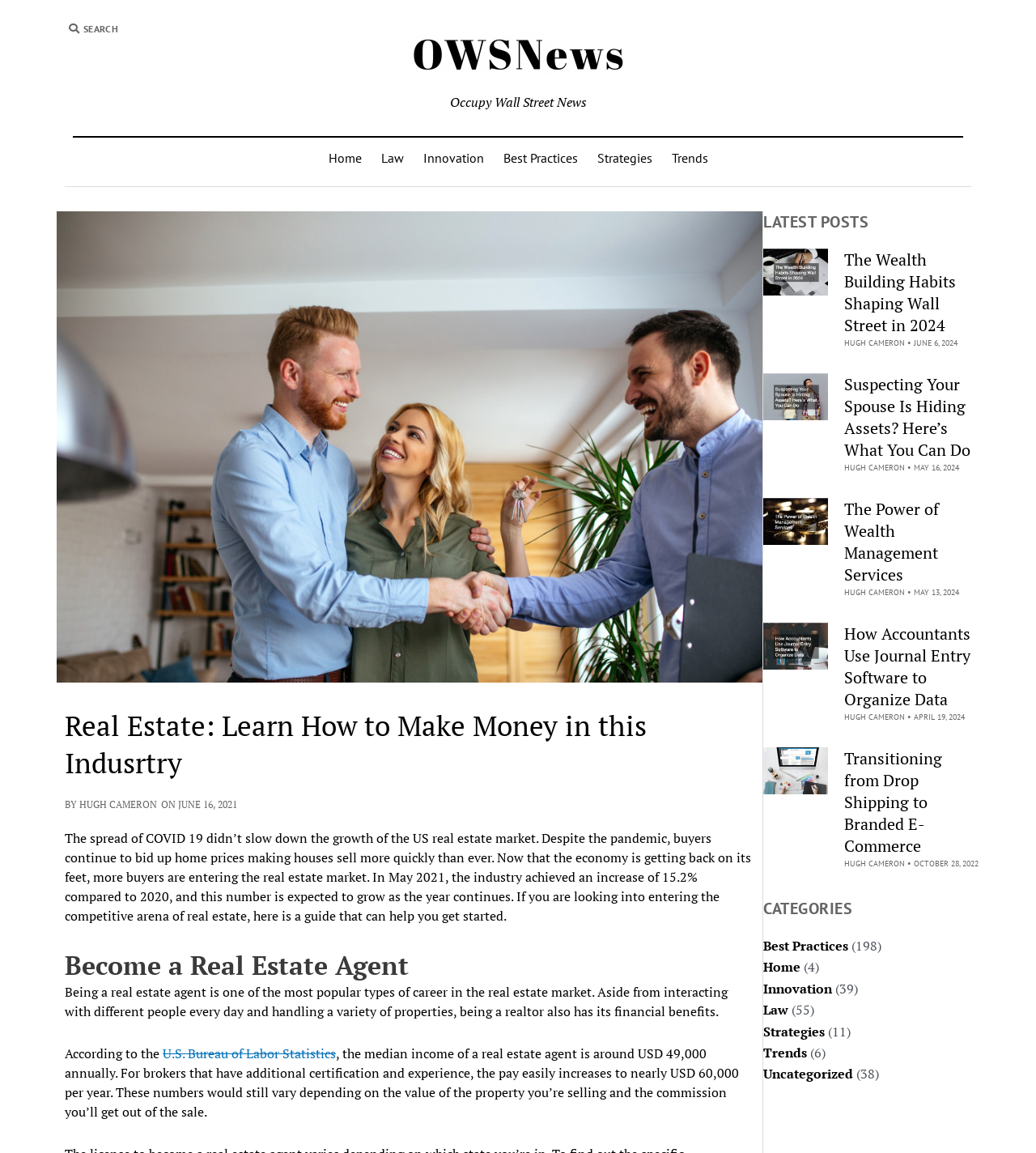Find the bounding box coordinates of the area that needs to be clicked in order to achieve the following instruction: "Read the article 'The Wealth Building Habits Shaping Wall Street in 2024'". The coordinates should be specified as four float numbers between 0 and 1, i.e., [left, top, right, bottom].

[0.815, 0.216, 0.923, 0.291]